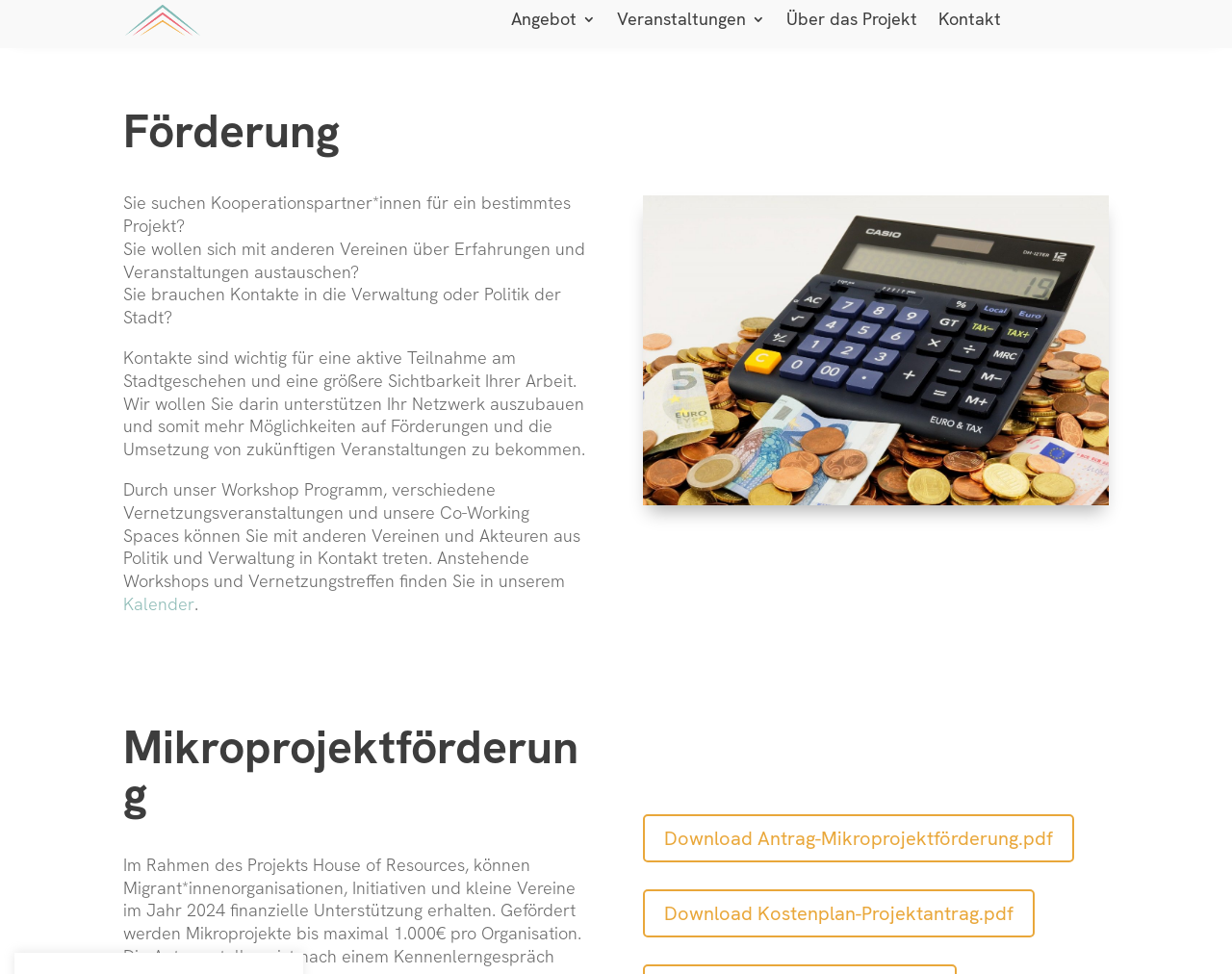Refer to the screenshot and give an in-depth answer to this question: What is the benefit of attending workshops and networking events?

According to the webpage, attending workshops and networking events can help users get in contact with other organizations, which is beneficial for their network building and increasing their chances of getting funding.